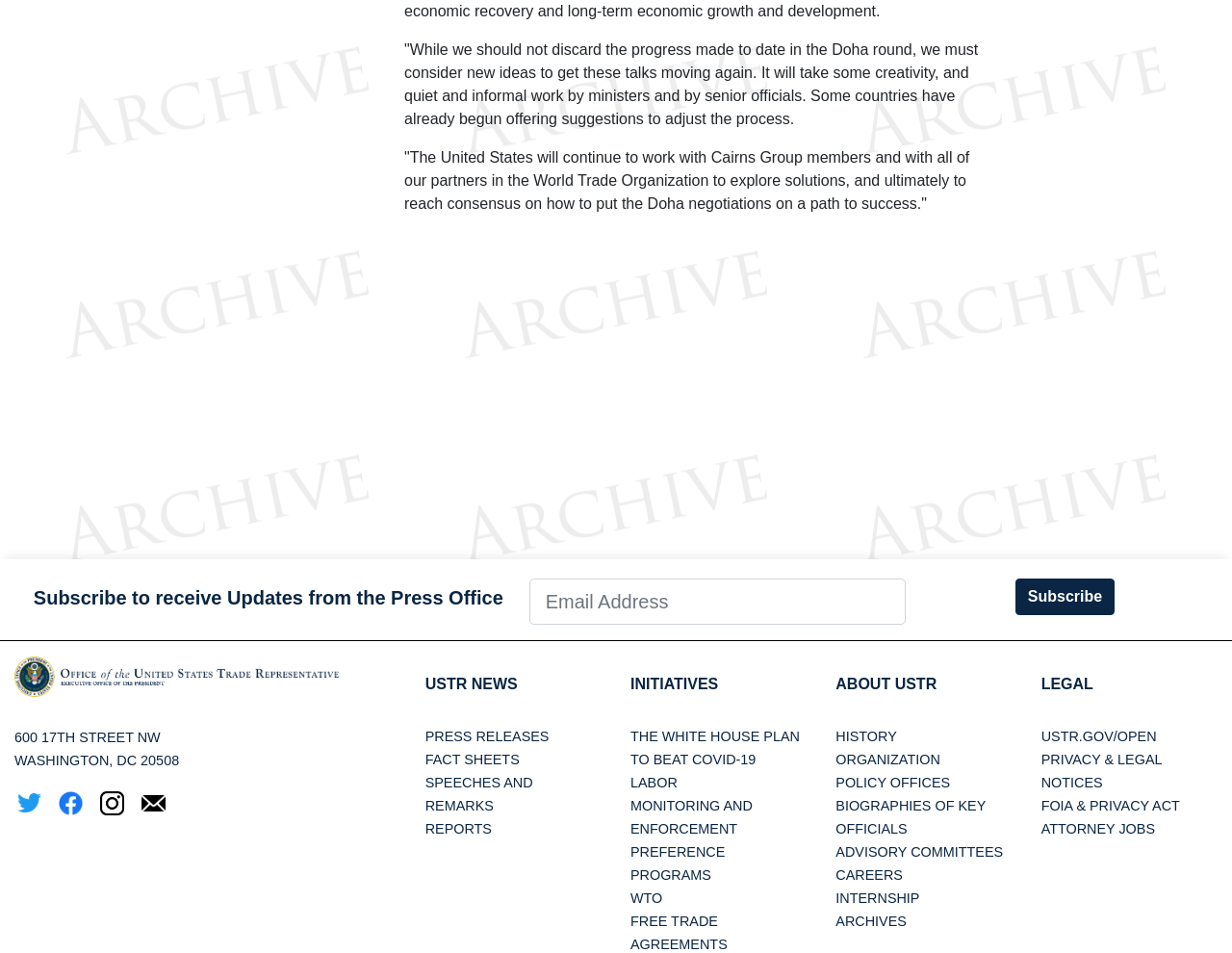Can you find the bounding box coordinates for the element to click on to achieve the instruction: "Learn about USTR initiatives"?

[0.512, 0.709, 0.583, 0.726]